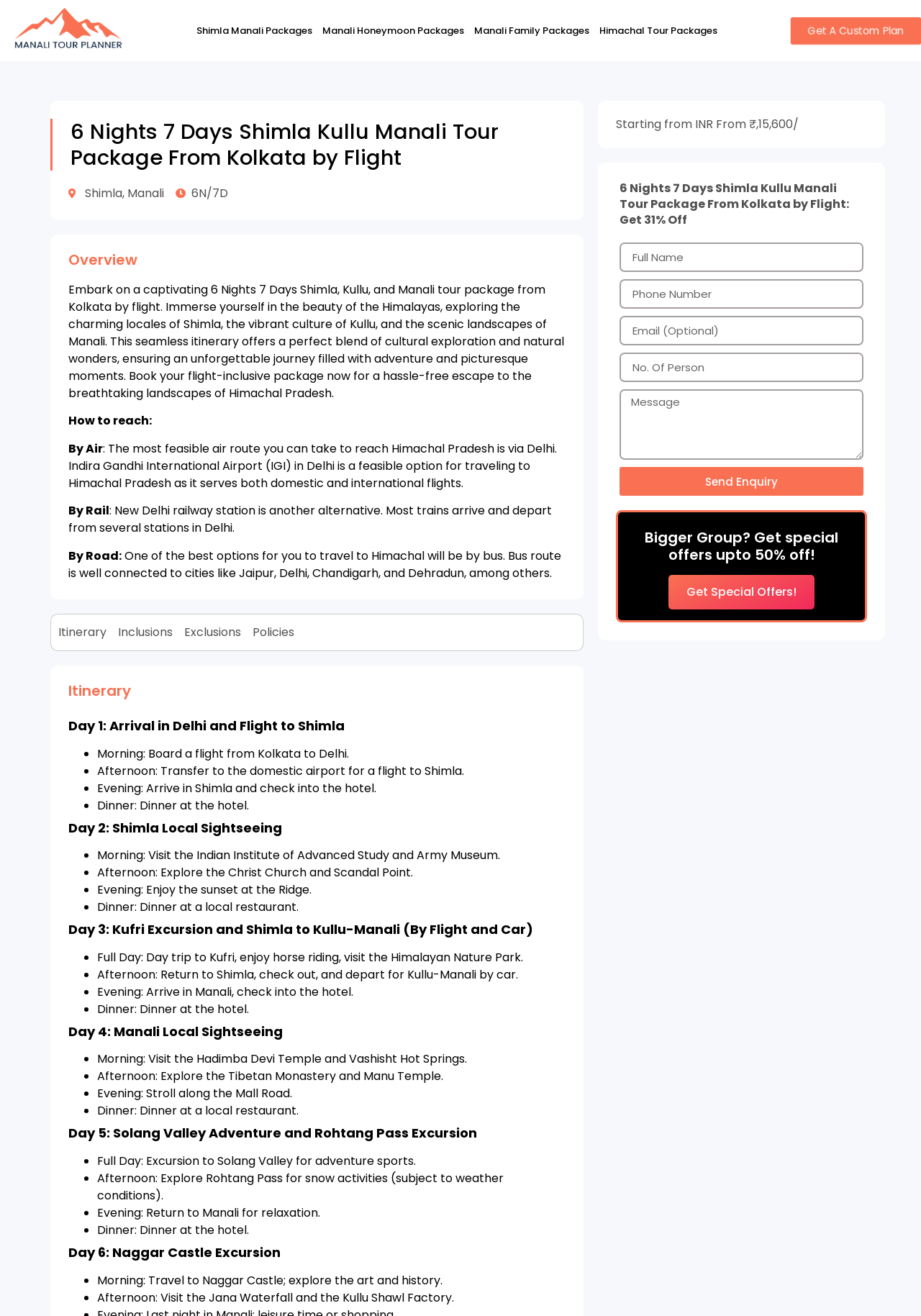Please find the bounding box coordinates of the element's region to be clicked to carry out this instruction: "Click on the 'Shimla Manali Packages' link".

[0.213, 0.006, 0.339, 0.041]